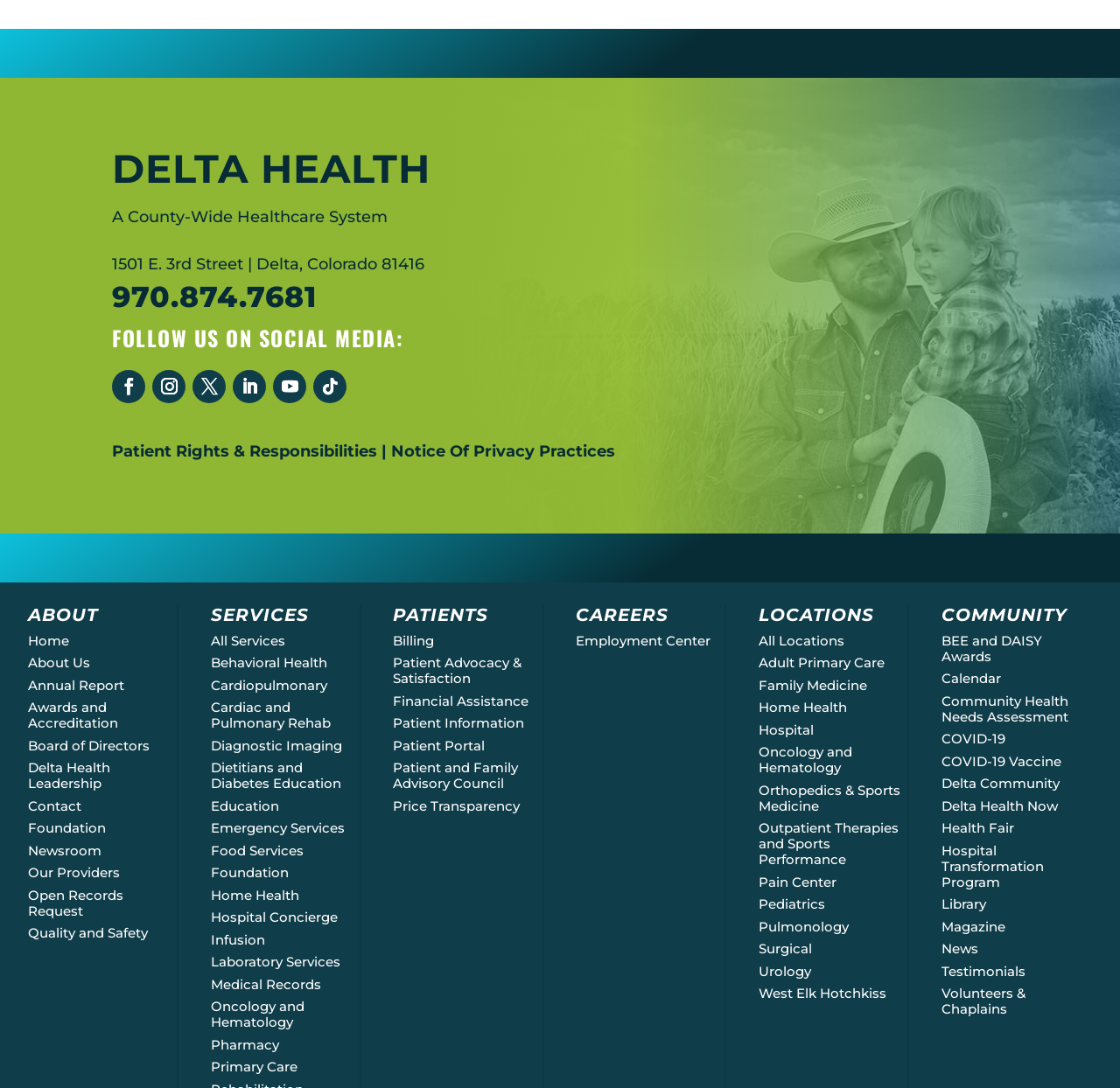Please identify the bounding box coordinates of the area I need to click to accomplish the following instruction: "Visit the About Us page".

[0.025, 0.602, 0.08, 0.617]